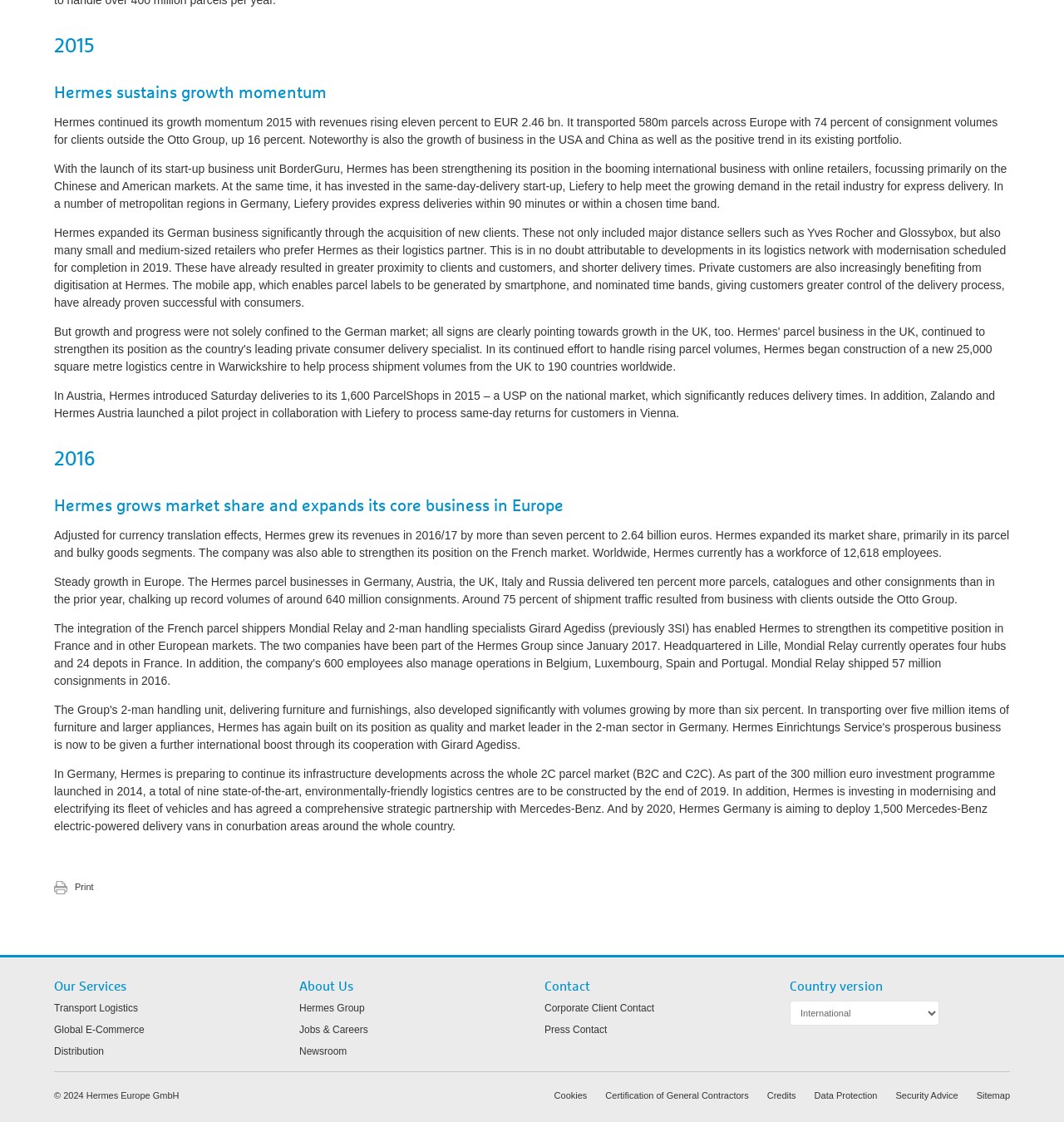Using the provided description: "Submit a request", find the bounding box coordinates of the corresponding UI element. The output should be four float numbers between 0 and 1, in the format [left, top, right, bottom].

None